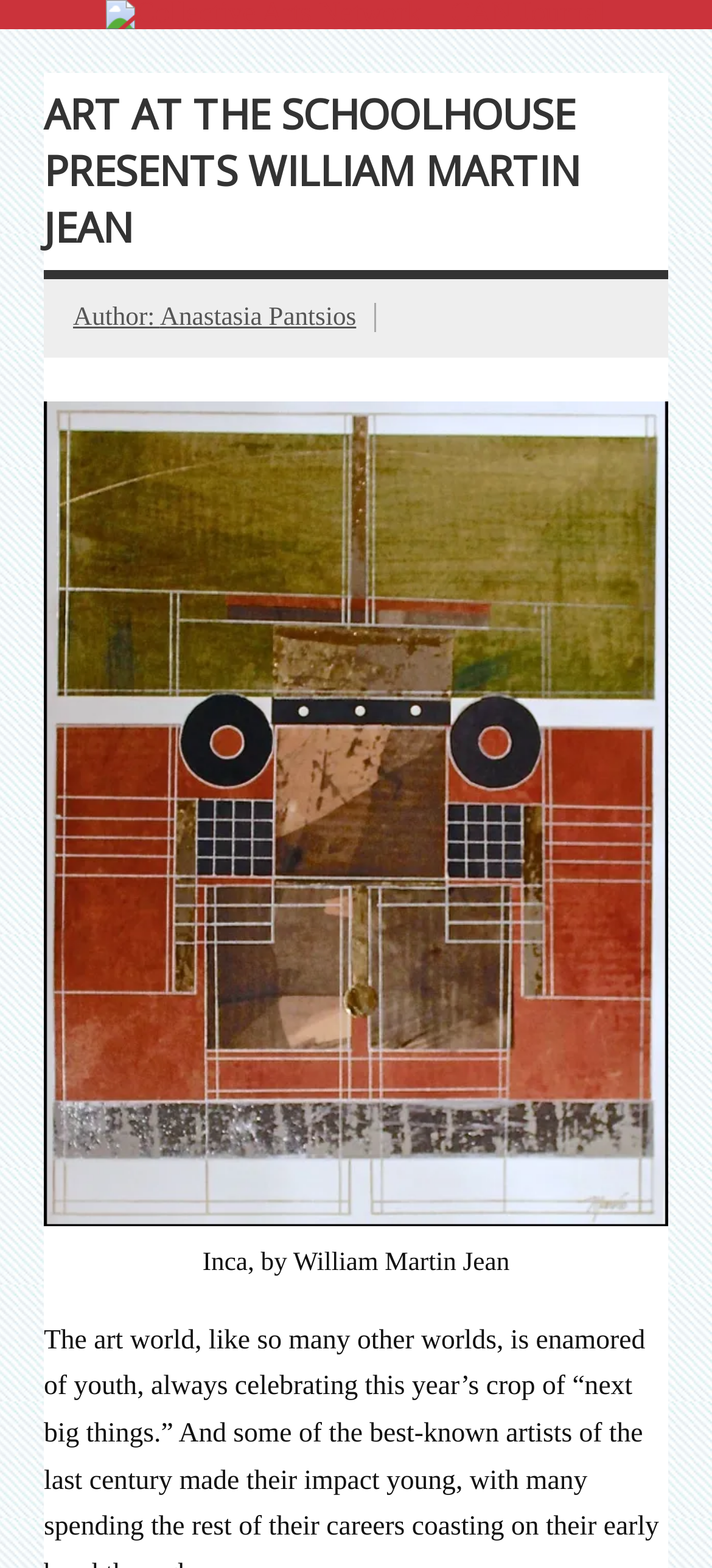Using the webpage screenshot, find the UI element described by Anastasia Pantsios. Provide the bounding box coordinates in the format (top-left x, top-left y, bottom-right x, bottom-right y), ensuring all values are floating point numbers between 0 and 1.

[0.225, 0.193, 0.5, 0.211]